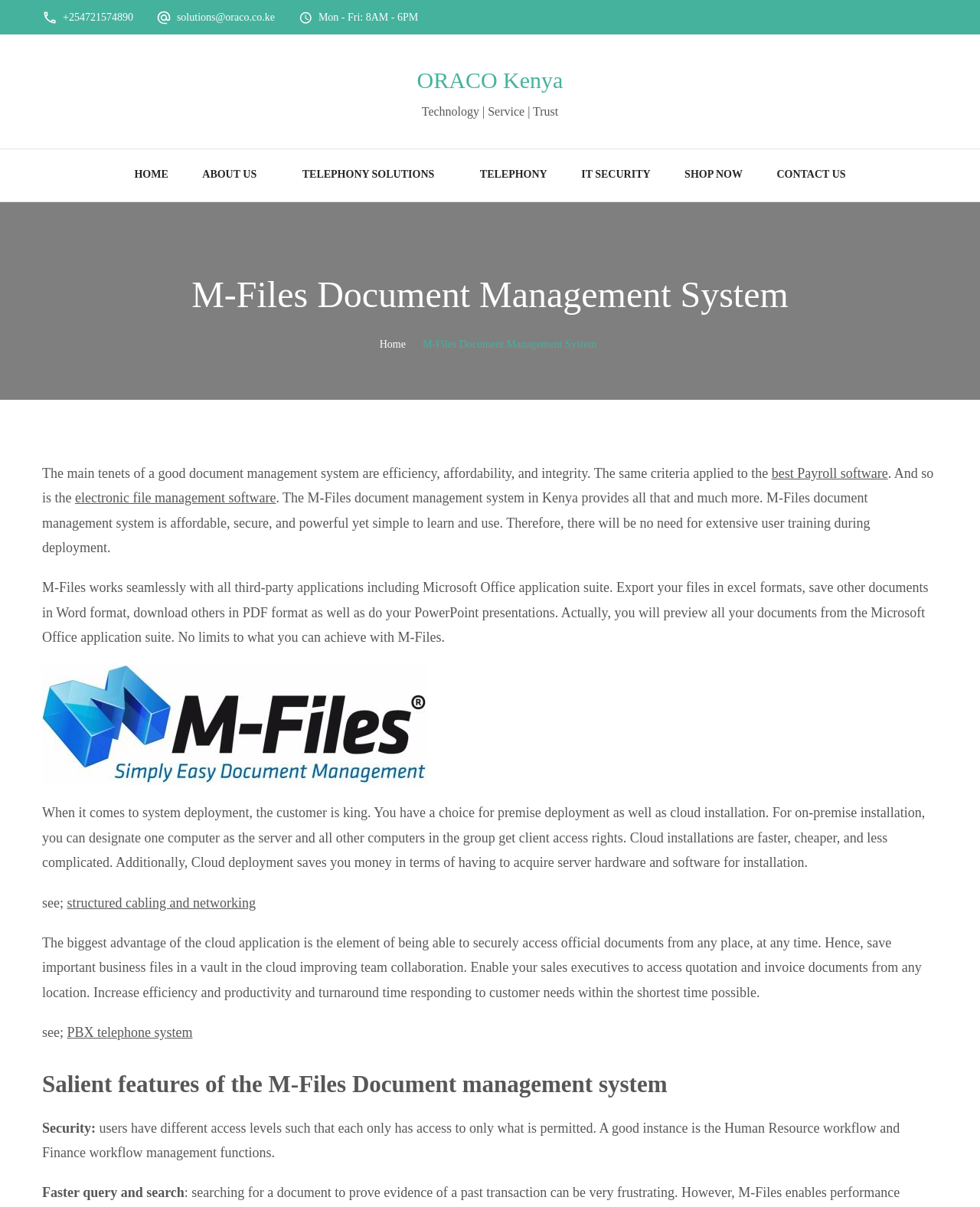Predict the bounding box of the UI element that fits this description: "About Us".

[0.206, 0.124, 0.262, 0.167]